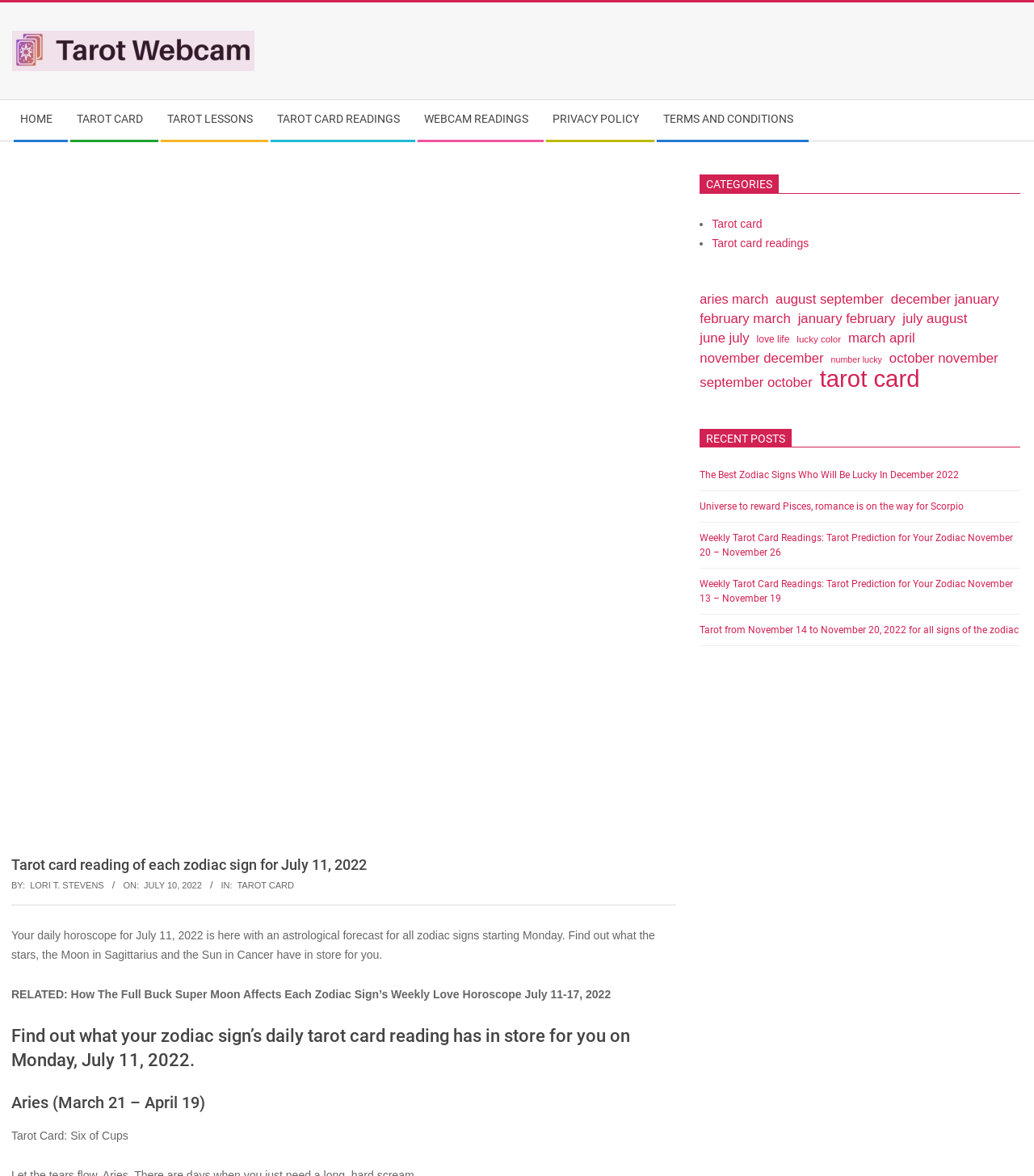Write a detailed summary of the webpage, including text, images, and layout.

This webpage is about tarot card readings for each zodiac sign for July 11, 2022. At the top, there is a logo and a navigation menu with links to different sections of the website, including "HOME", "TAROT CARD", "TAROT LESSONS", "TAROT CARD READINGS", "WEBCAM READINGS", "PRIVACY POLICY", and "TERMS AND CONDITIONS".

Below the navigation menu, there is a heading that displays the title of the webpage, "Tarot card reading of each zodiac sign for July 11, 2022". The author of the article, "LORI T. STEVENS", is credited below the title, along with the date and time of publication.

The main content of the webpage is divided into sections, each dedicated to a specific zodiac sign. The first section is an introduction to the daily horoscope for July 11, 2022, and it provides a brief overview of what the stars, the Moon in Sagittarius, and the Sun in Cancer have in store for each zodiac sign.

The subsequent sections are dedicated to each zodiac sign, starting from Aries and moving clockwise. Each section has a heading that displays the zodiac sign and its corresponding dates, followed by a brief tarot card reading for that sign.

On the right-hand side of the webpage, there is a complementary section that displays a list of categories, including "Tarot card", "Tarot card readings", and various zodiac signs. Below the categories, there is a list of recent posts, each with a heading and a link to the corresponding article.

Overall, the webpage is well-organized and easy to navigate, with clear headings and concise text that provides valuable information about tarot card readings for each zodiac sign.